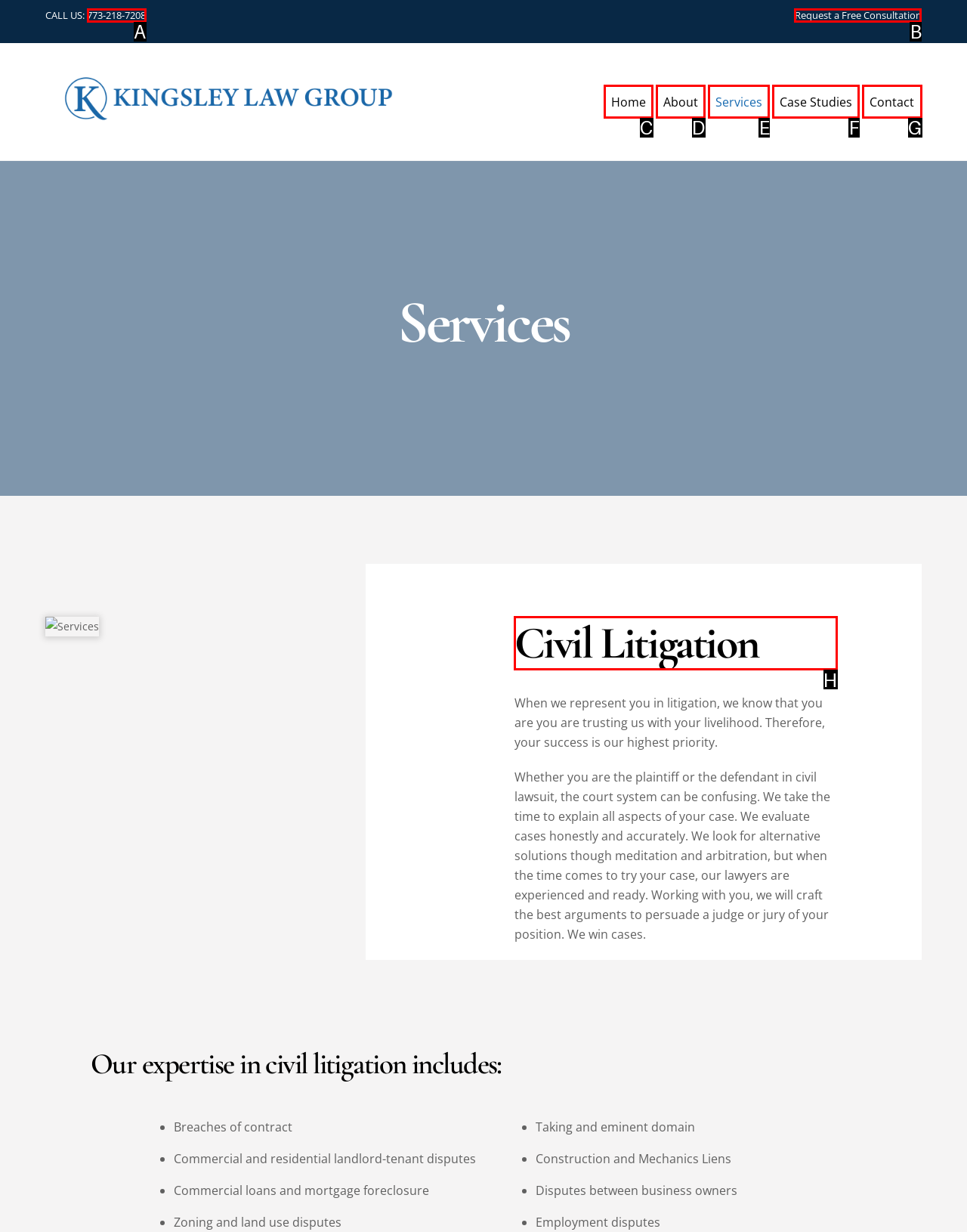Determine the right option to click to perform this task: Learn about civil litigation services
Answer with the correct letter from the given choices directly.

H